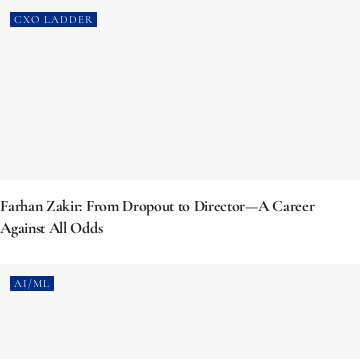What category does the content belong to?
From the image, provide a succinct answer in one word or a short phrase.

AI/ML